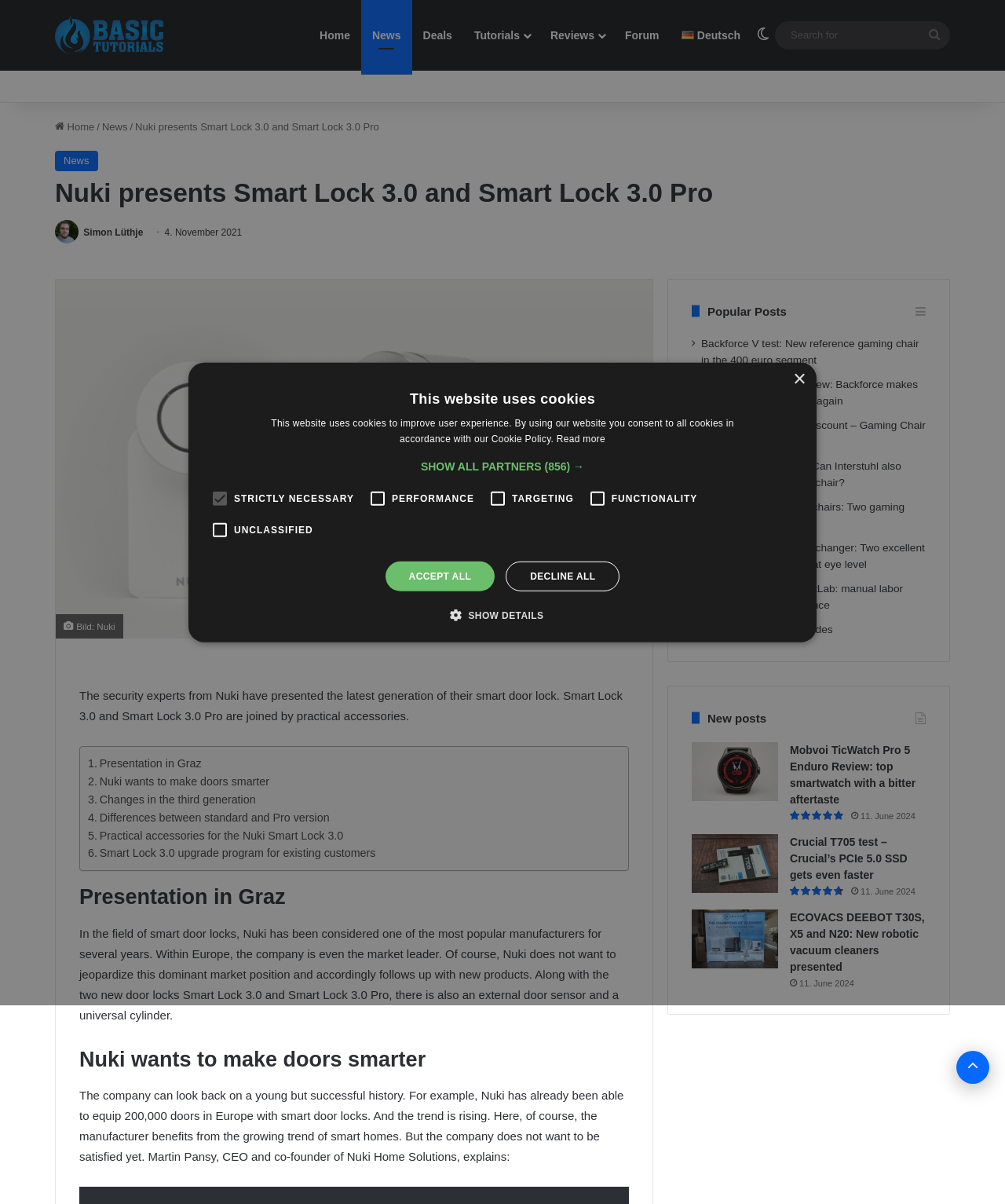What is the name of the company presenting the Smart Lock 3.0?
Please answer the question with as much detail as possible using the screenshot.

The company name can be inferred from the text 'Nuki presents Smart Lock 3.0 and Smart Lock 3.0 Pro' which is a heading on the webpage.